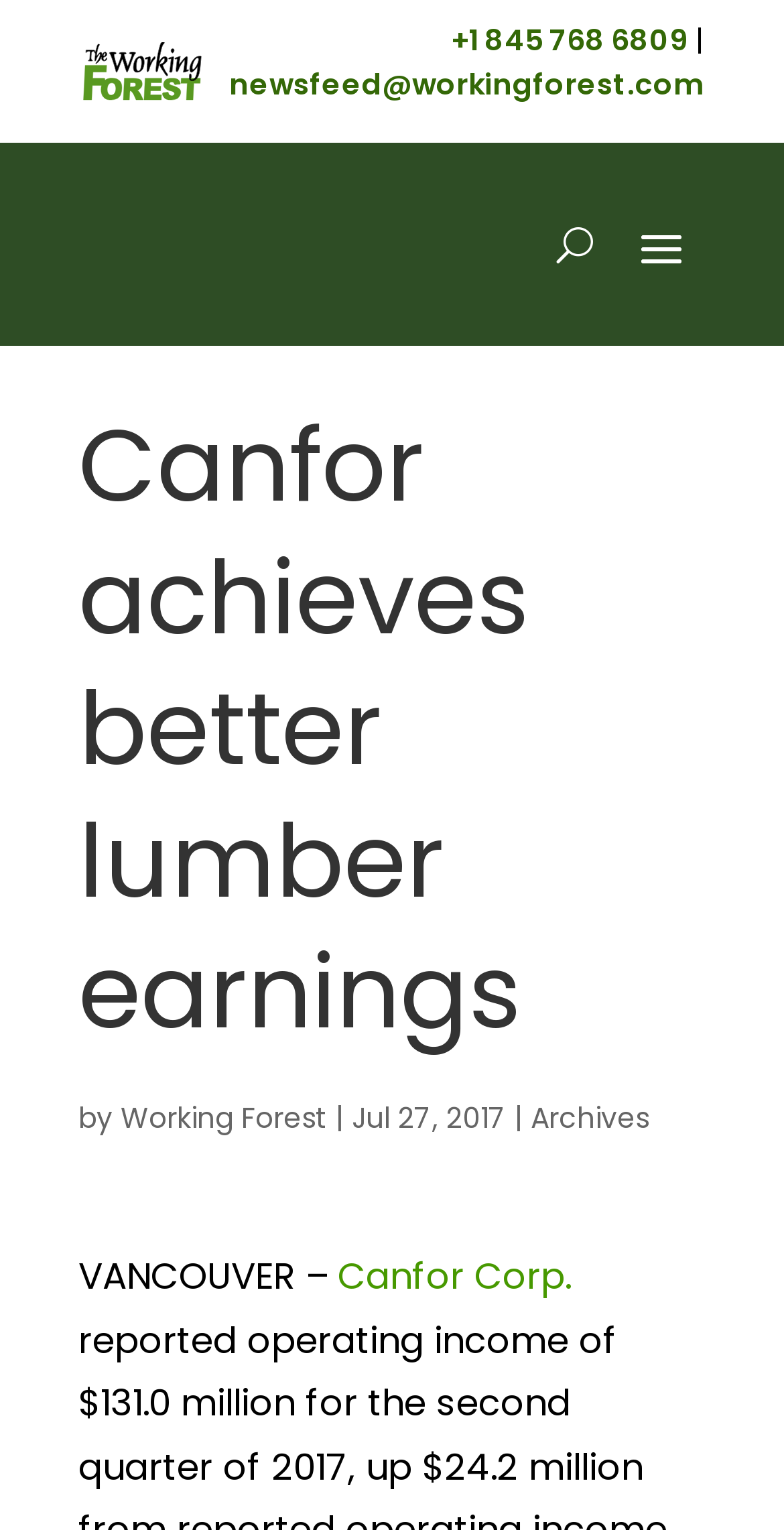What is the company mentioned in the article?
Please give a detailed and thorough answer to the question, covering all relevant points.

I found the answer by looking at the text content of the link element with the text 'Canfor Corp.' which is located at the bottom of the page, indicating that it is the company being referred to in the article.